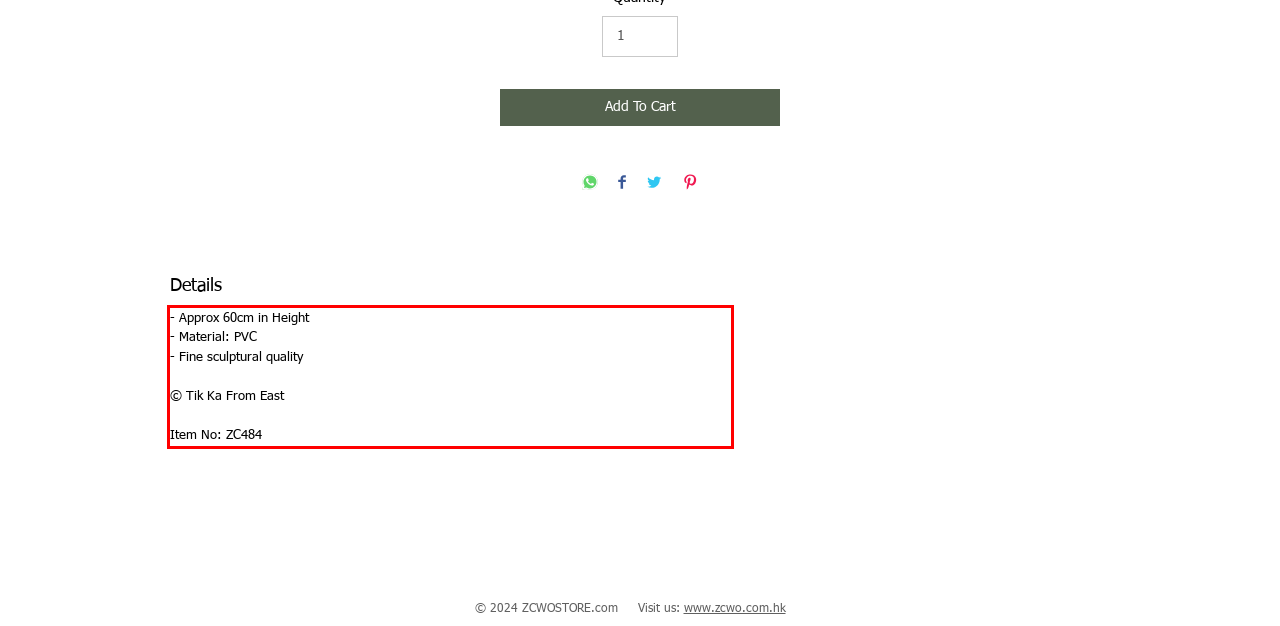You have a screenshot of a webpage, and there is a red bounding box around a UI element. Utilize OCR to extract the text within this red bounding box.

- Approx 60cm in Height - Material: PVC - Fine sculptural quality © Tik Ka From East Item No: ZC484